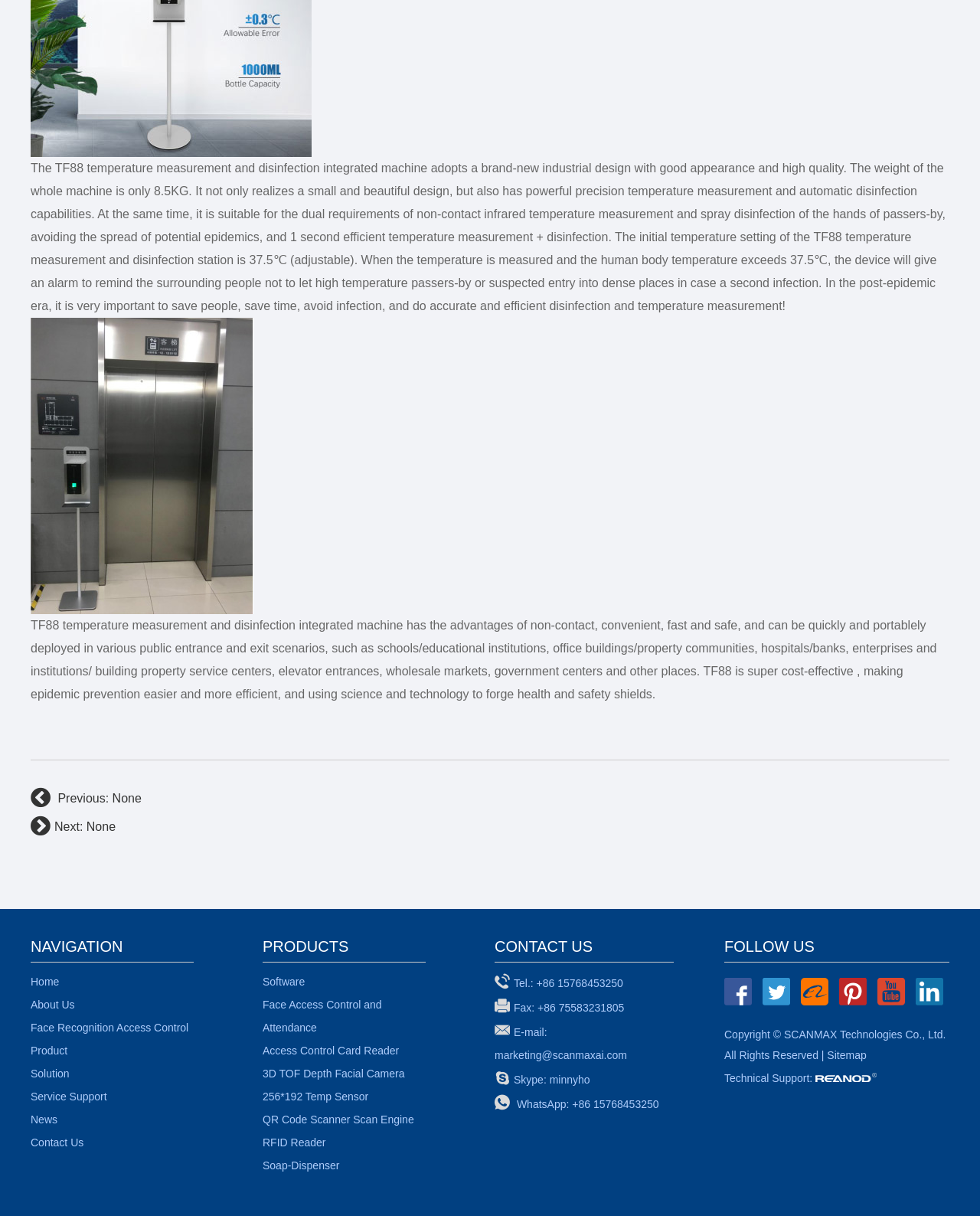Determine the bounding box coordinates for the element that should be clicked to follow this instruction: "View the 'Face Recognition Access Control' page". The coordinates should be given as four float numbers between 0 and 1, in the format [left, top, right, bottom].

[0.031, 0.84, 0.192, 0.85]